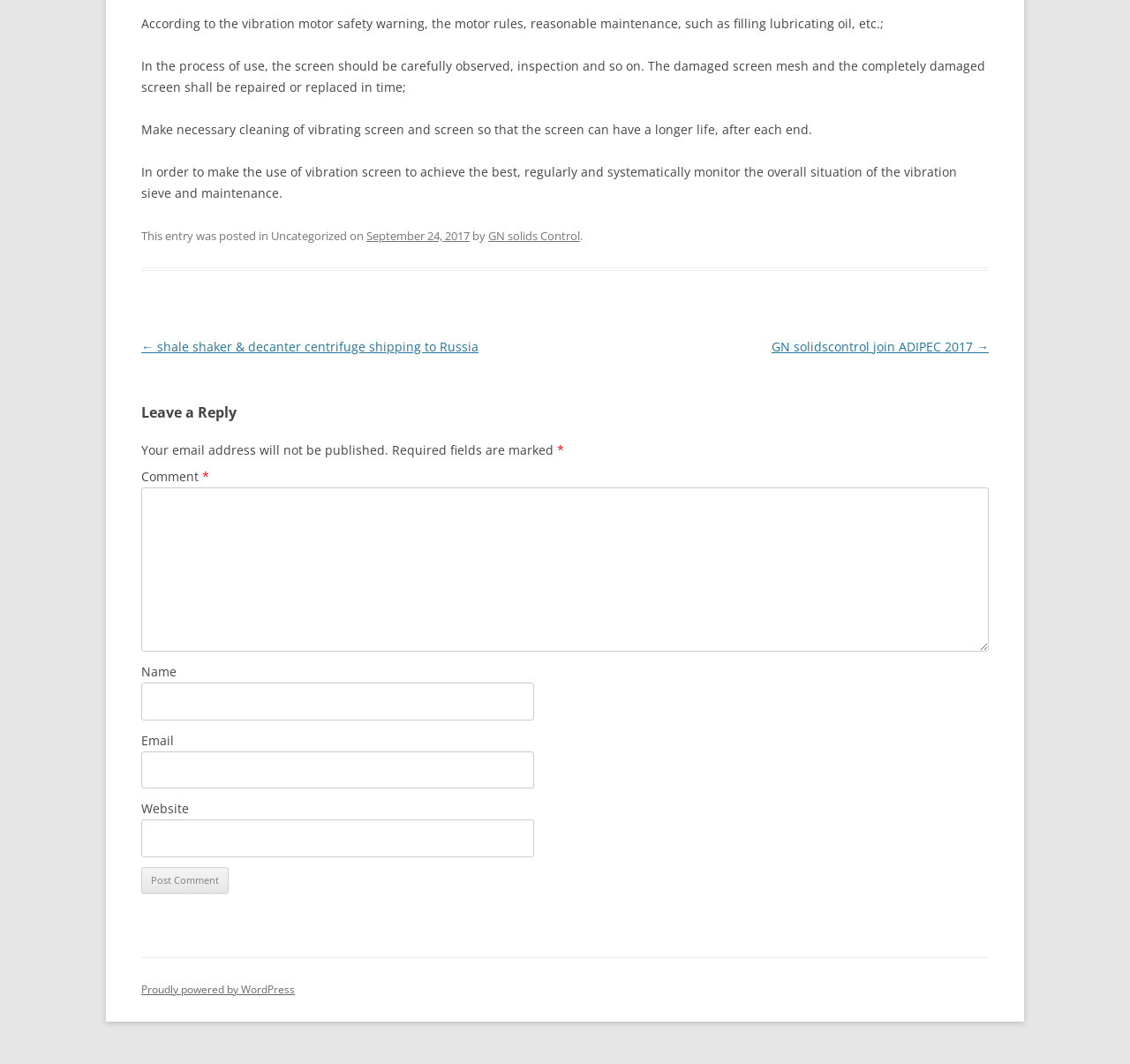Please indicate the bounding box coordinates of the element's region to be clicked to achieve the instruction: "Click the 'GN solids Control' link". Provide the coordinates as four float numbers between 0 and 1, i.e., [left, top, right, bottom].

[0.432, 0.214, 0.513, 0.229]